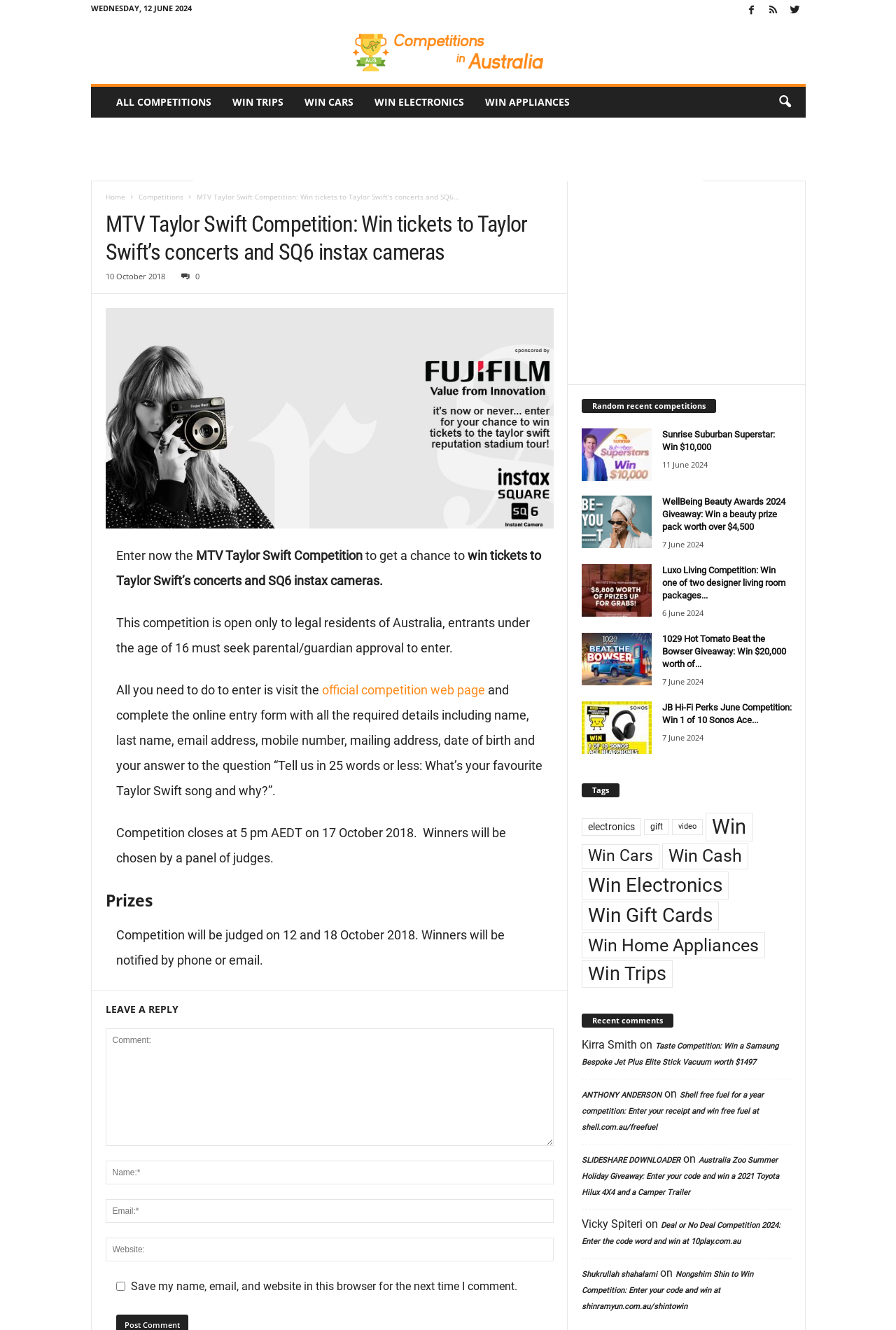Can you specify the bounding box coordinates for the region that should be clicked to fulfill this instruction: "Click the 'ALL COMPETITIONS' link".

[0.118, 0.065, 0.247, 0.088]